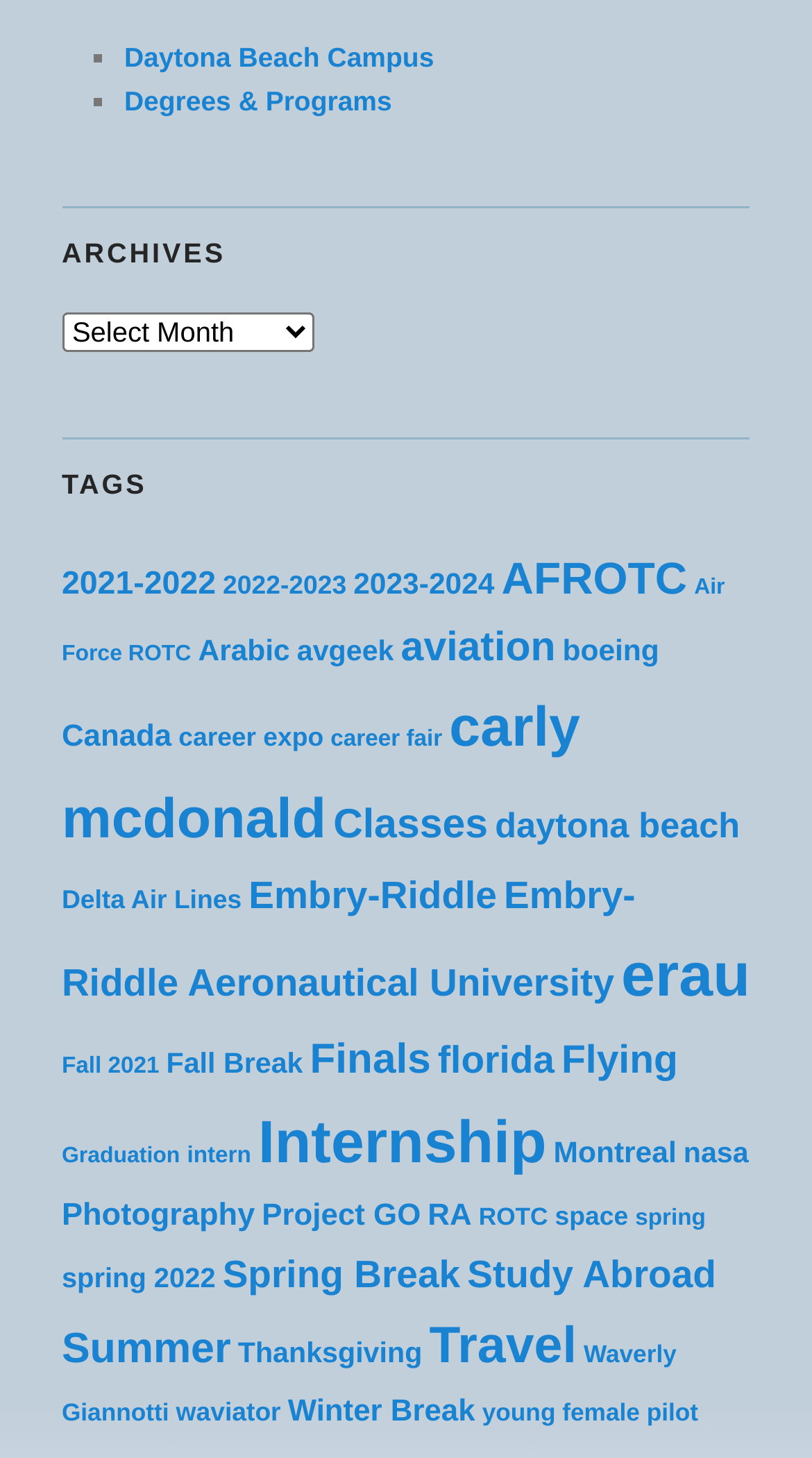Please specify the bounding box coordinates of the clickable region to carry out the following instruction: "Explore Embry-Riddle Aeronautical University posts". The coordinates should be four float numbers between 0 and 1, in the format [left, top, right, bottom].

[0.076, 0.599, 0.783, 0.689]